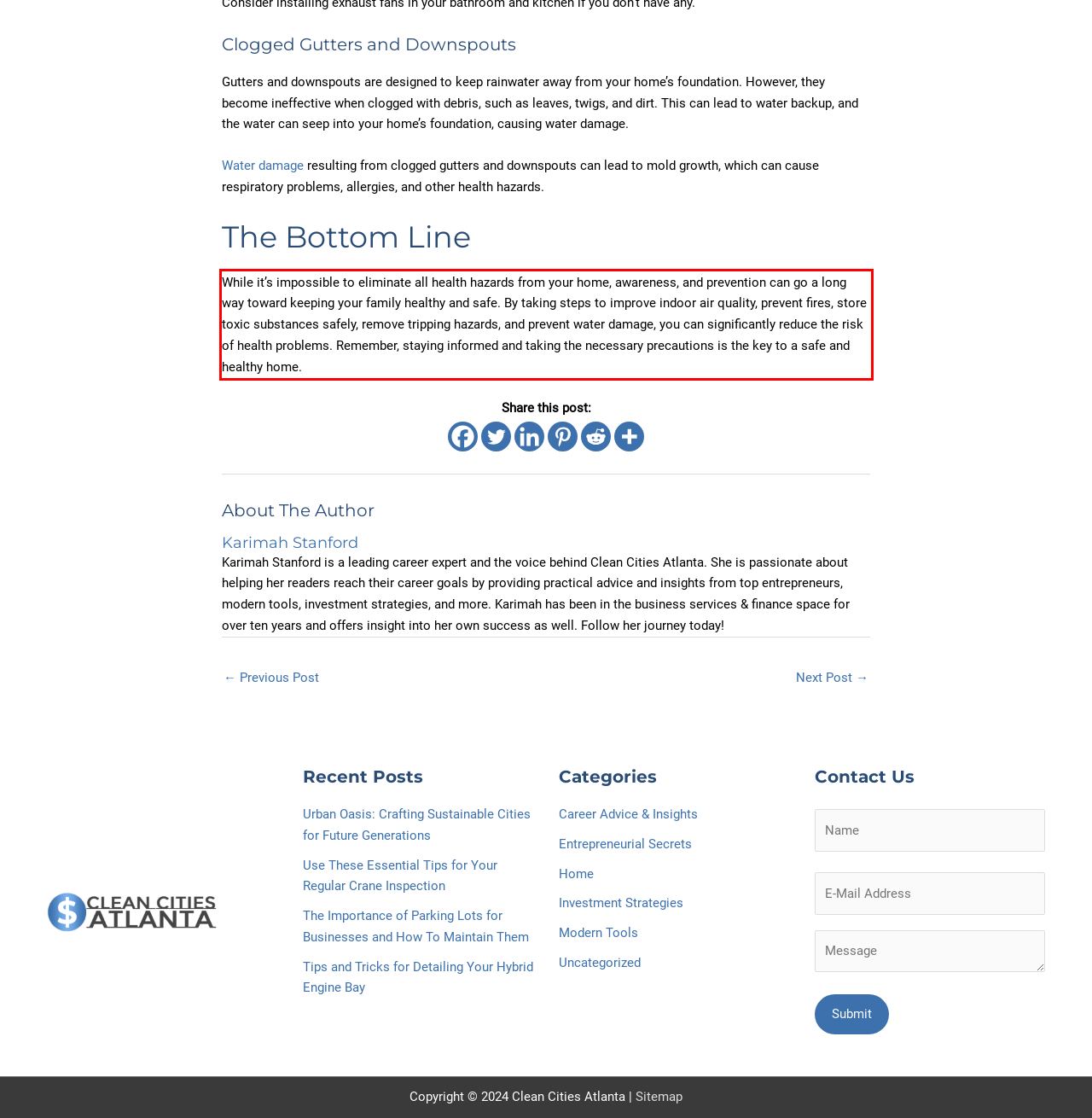Observe the screenshot of the webpage, locate the red bounding box, and extract the text content within it.

While it’s impossible to eliminate all health hazards from your home, awareness, and prevention can go a long way toward keeping your family healthy and safe. By taking steps to improve indoor air quality, prevent fires, store toxic substances safely, remove tripping hazards, and prevent water damage, you can significantly reduce the risk of health problems. Remember, staying informed and taking the necessary precautions is the key to a safe and healthy home.